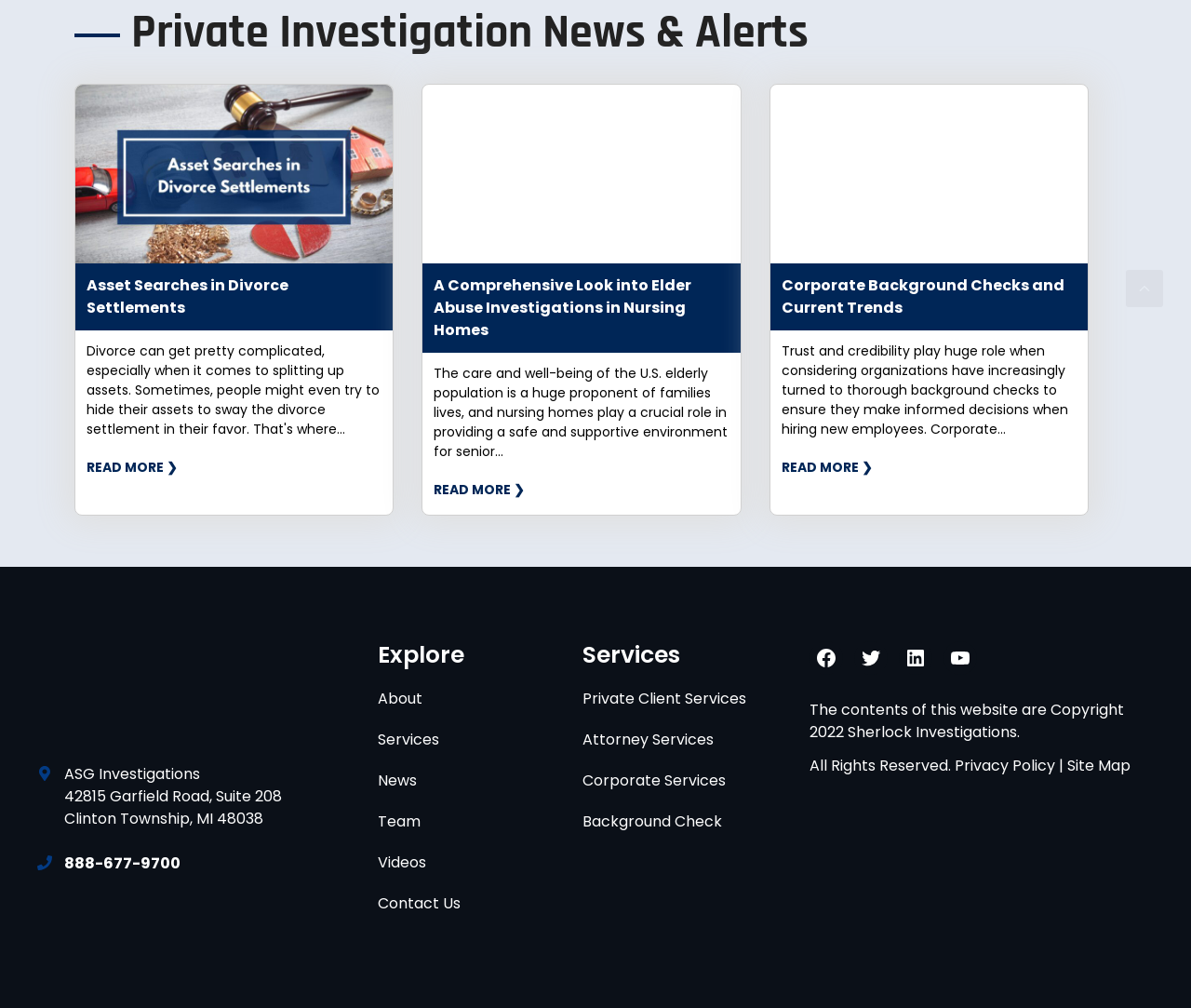Find and indicate the bounding box coordinates of the region you should select to follow the given instruction: "Contact us".

[0.317, 0.886, 0.387, 0.907]